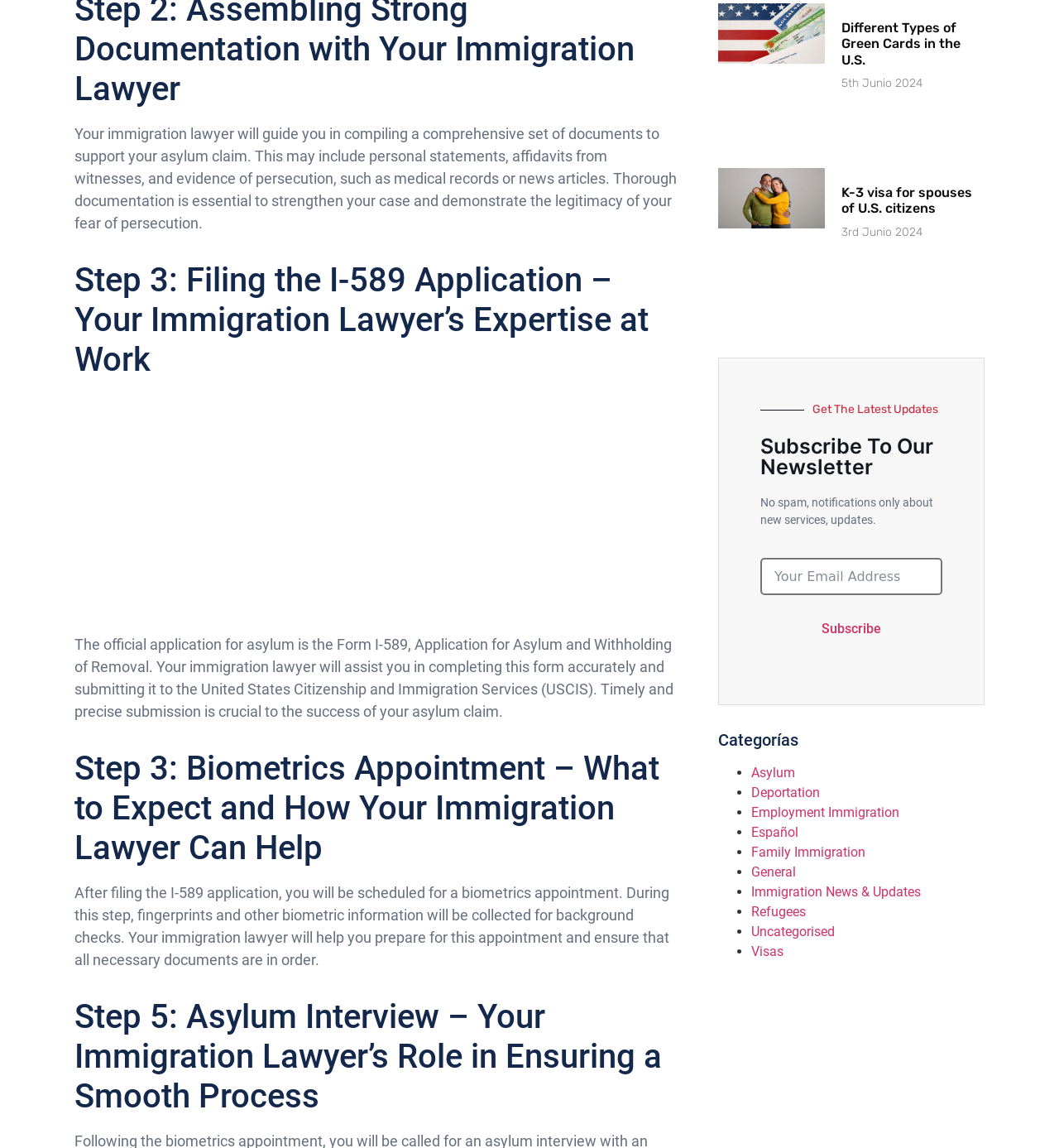Answer the question with a single word or phrase: 
What is the purpose of the biometrics appointment?

Background checks